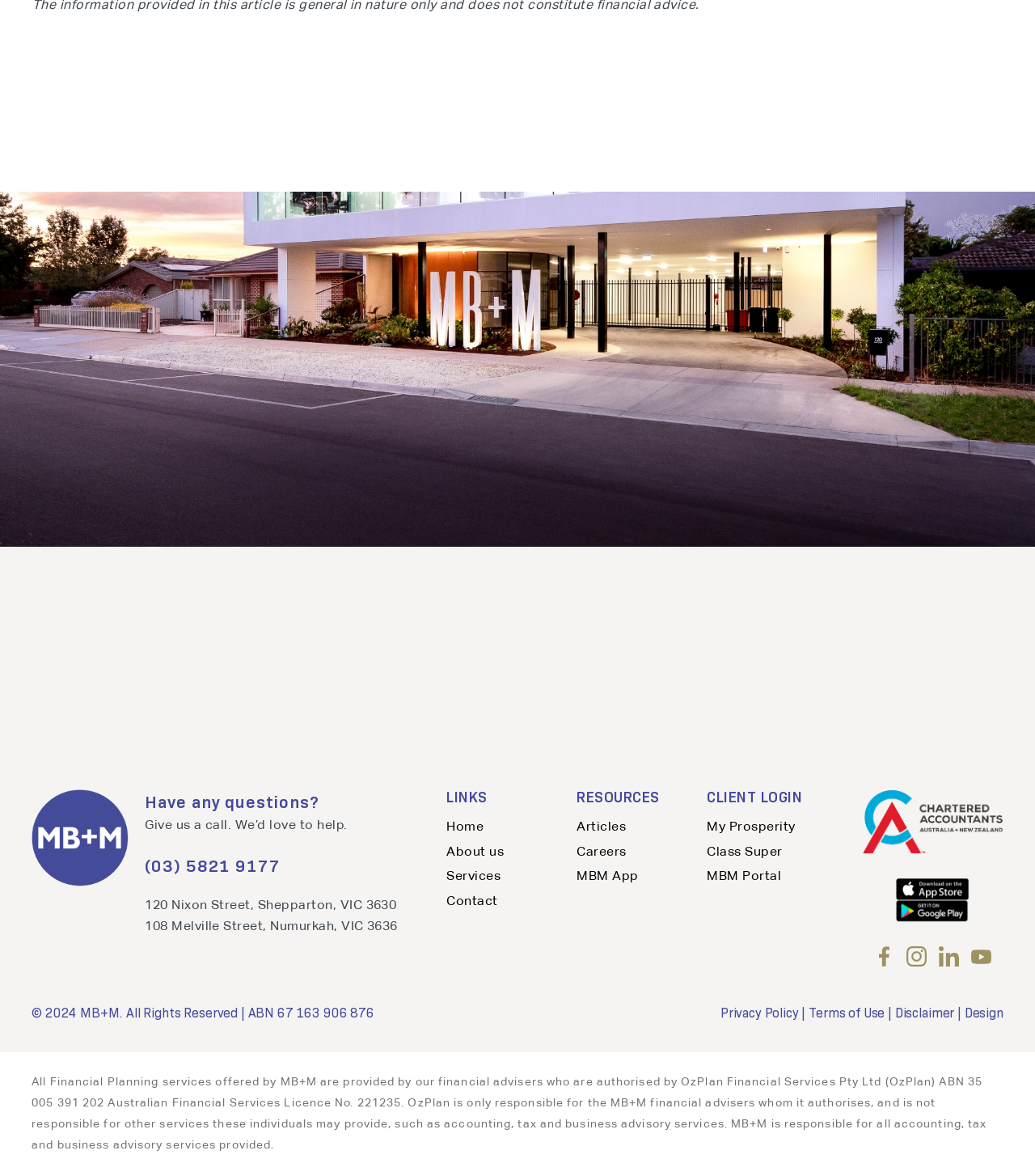Highlight the bounding box coordinates of the region I should click on to meet the following instruction: "Click the 'OLDER' link".

[0.381, 0.142, 0.471, 0.163]